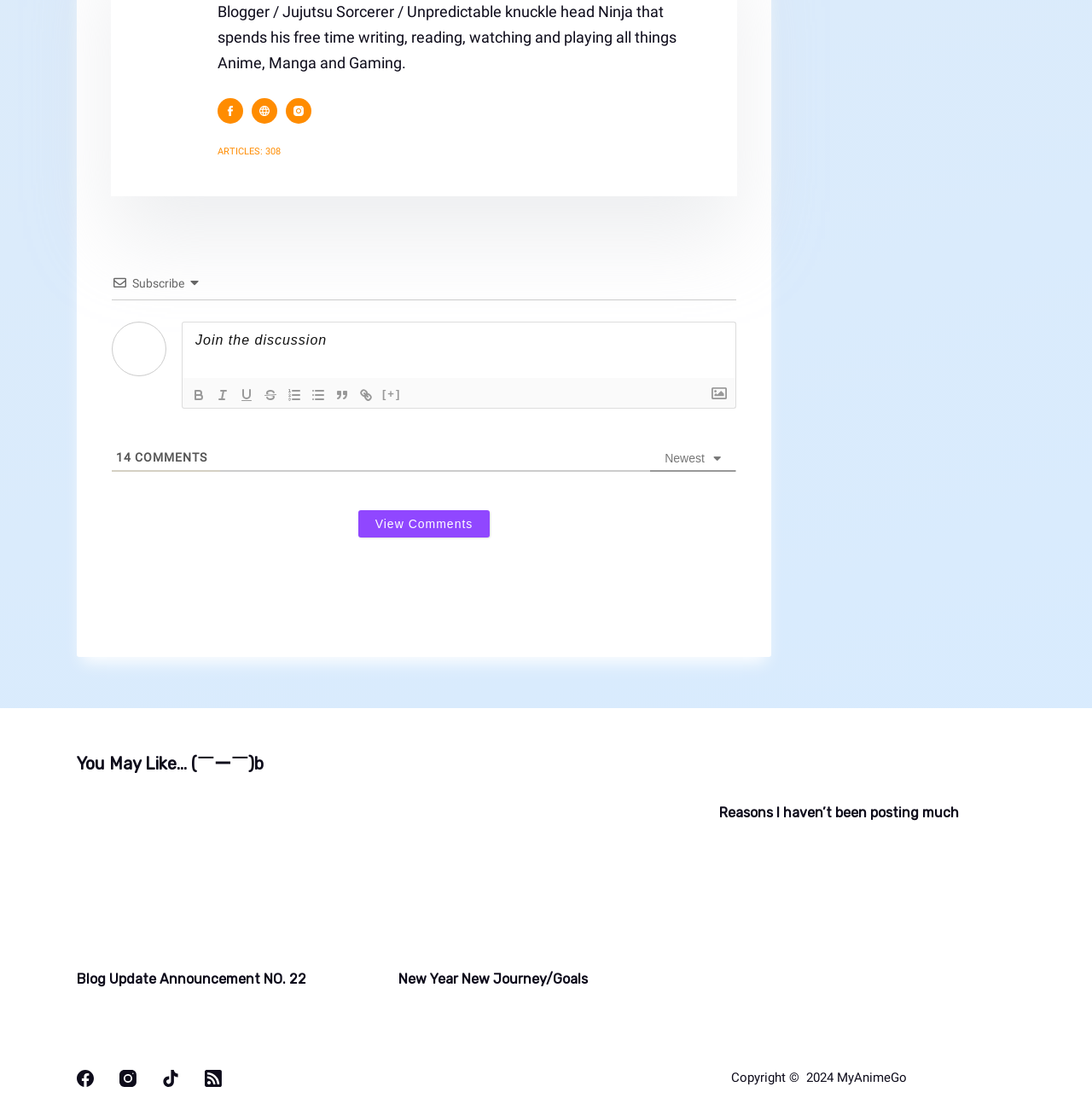Given the description: "parent_node: [+] title="Ordered List" value="ordered"", determine the bounding box coordinates of the UI element. The coordinates should be formatted as four float numbers between 0 and 1, [left, top, right, bottom].

[0.259, 0.348, 0.28, 0.367]